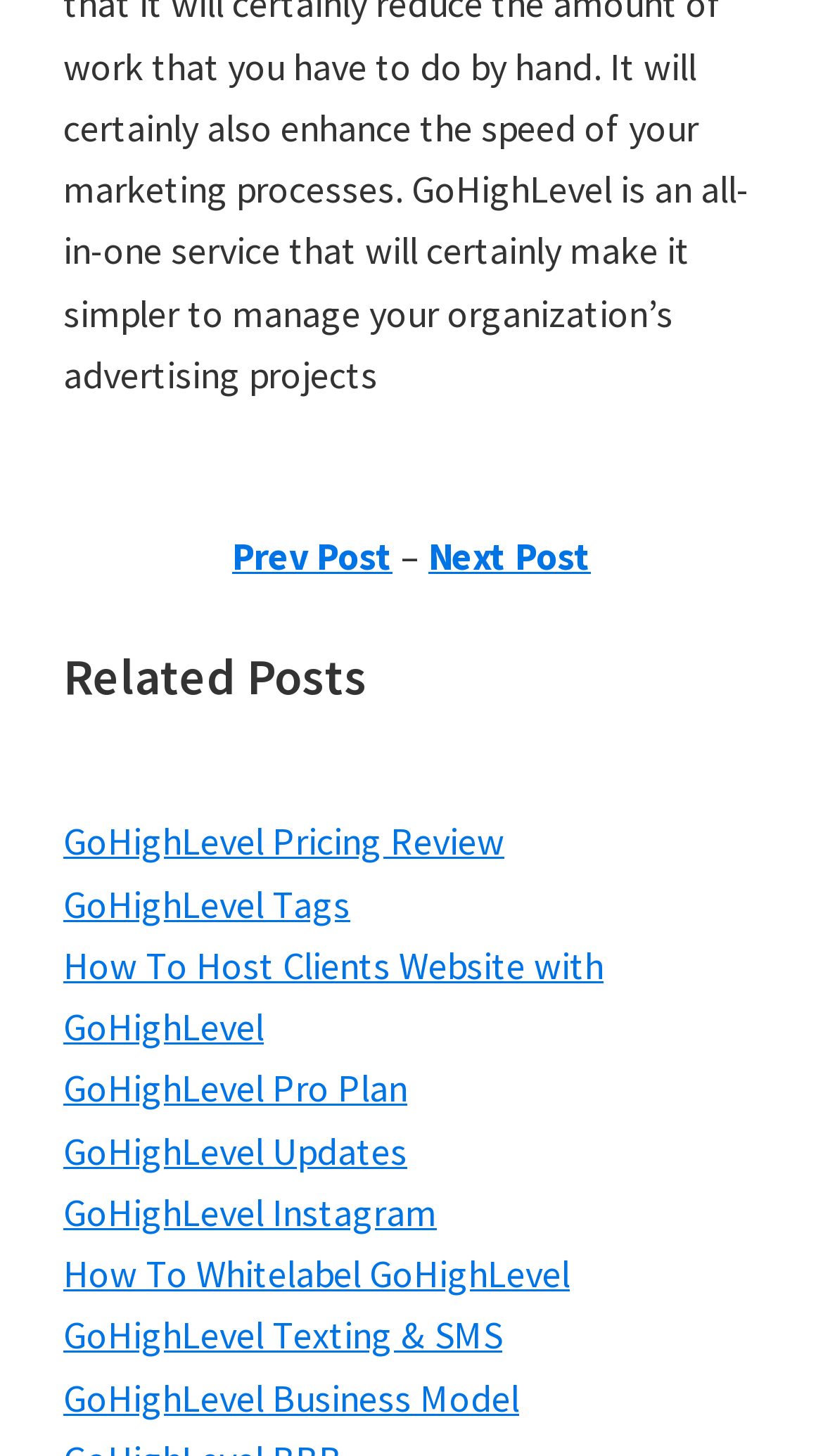Please find the bounding box coordinates of the clickable region needed to complete the following instruction: "view related posts". The bounding box coordinates must consist of four float numbers between 0 and 1, i.e., [left, top, right, bottom].

[0.077, 0.445, 0.923, 0.528]